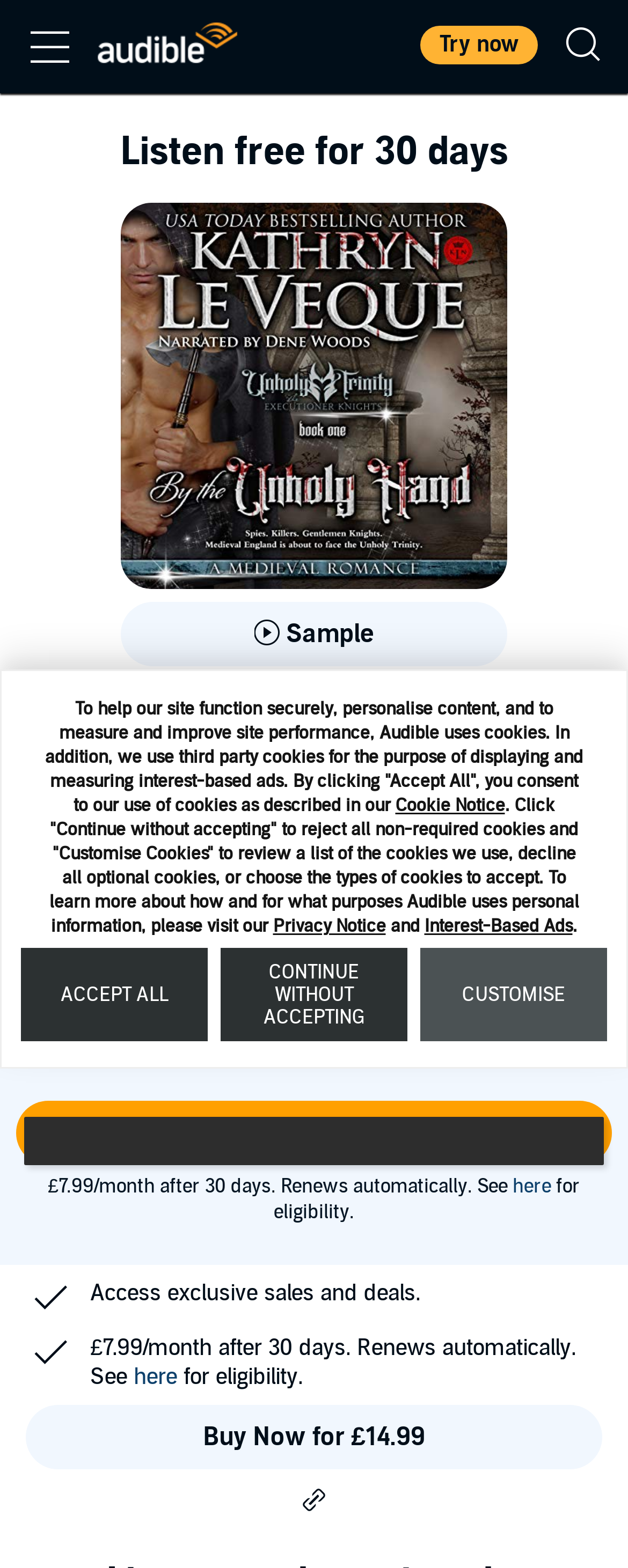Who is the narrator of the audiobook?
Refer to the image and give a detailed answer to the query.

I found the answer by looking at the element with the text 'Narrated by:' and the link element with the text 'Dene Woods' which is located nearby, indicating that Dene Woods is the narrator of the audiobook.